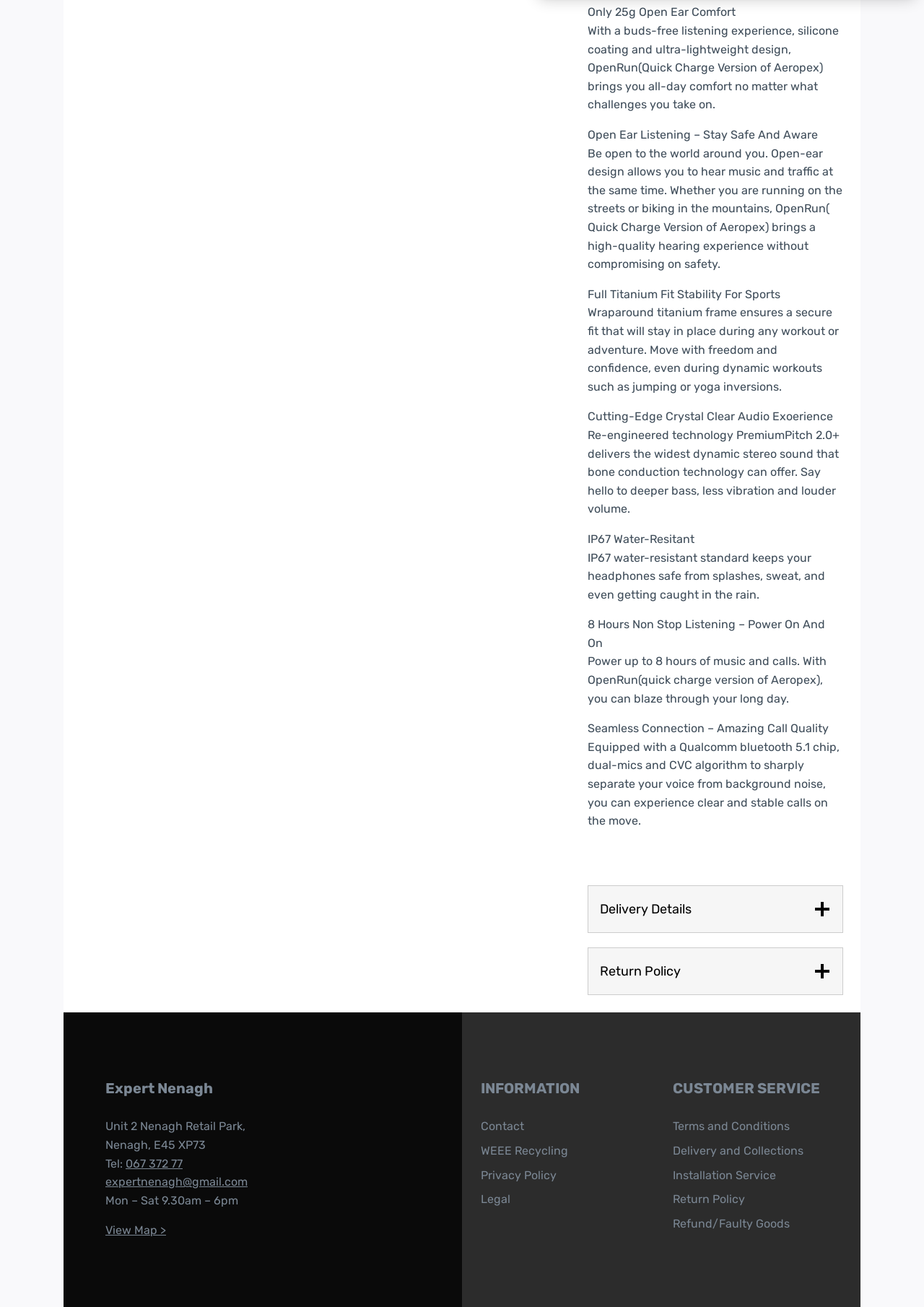Can you give a detailed response to the following question using the information from the image? What is the maximum battery life of the product?

The maximum battery life of the product is mentioned in the text '8 Hours Non Stop Listening – Power On And On' which describes the product's features, indicating that the product can last up to 8 hours on a single charge.